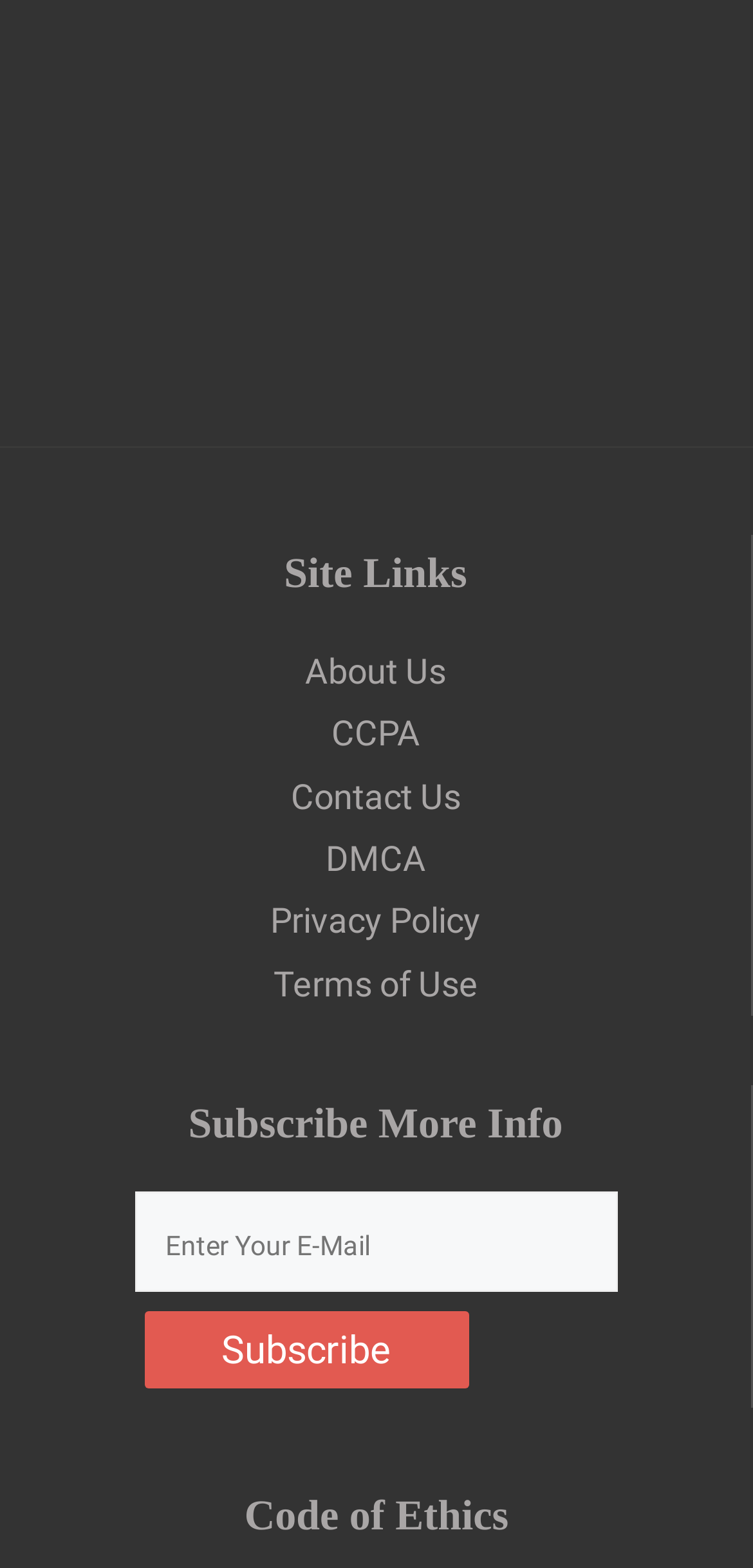Determine the bounding box coordinates of the section to be clicked to follow the instruction: "Click on Contact Us". The coordinates should be given as four float numbers between 0 and 1, formatted as [left, top, right, bottom].

[0.386, 0.495, 0.612, 0.52]